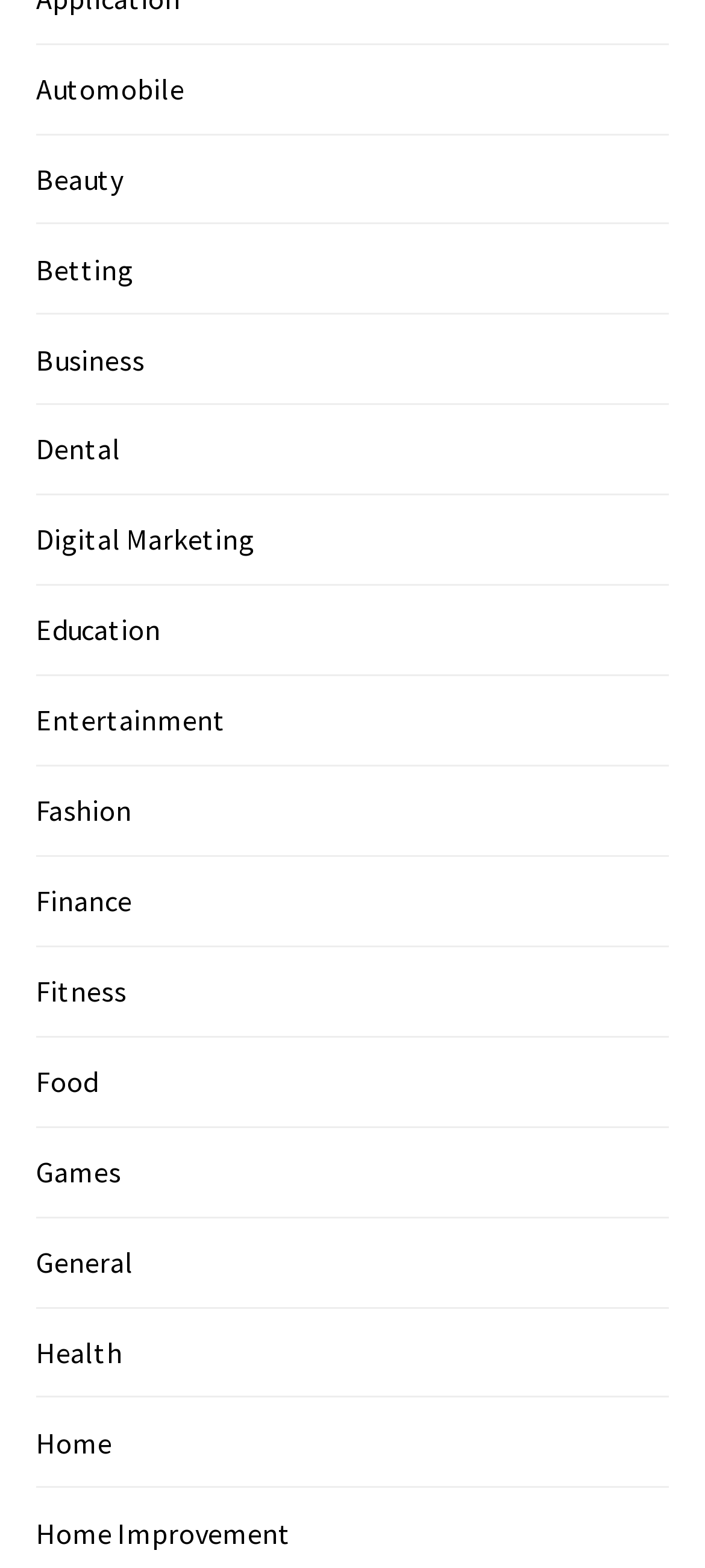Is there a category for Entertainment on the webpage?
Examine the image closely and answer the question with as much detail as possible.

I scanned the list of links on the webpage and found that there is a category for Entertainment, which is located near the middle of the list.